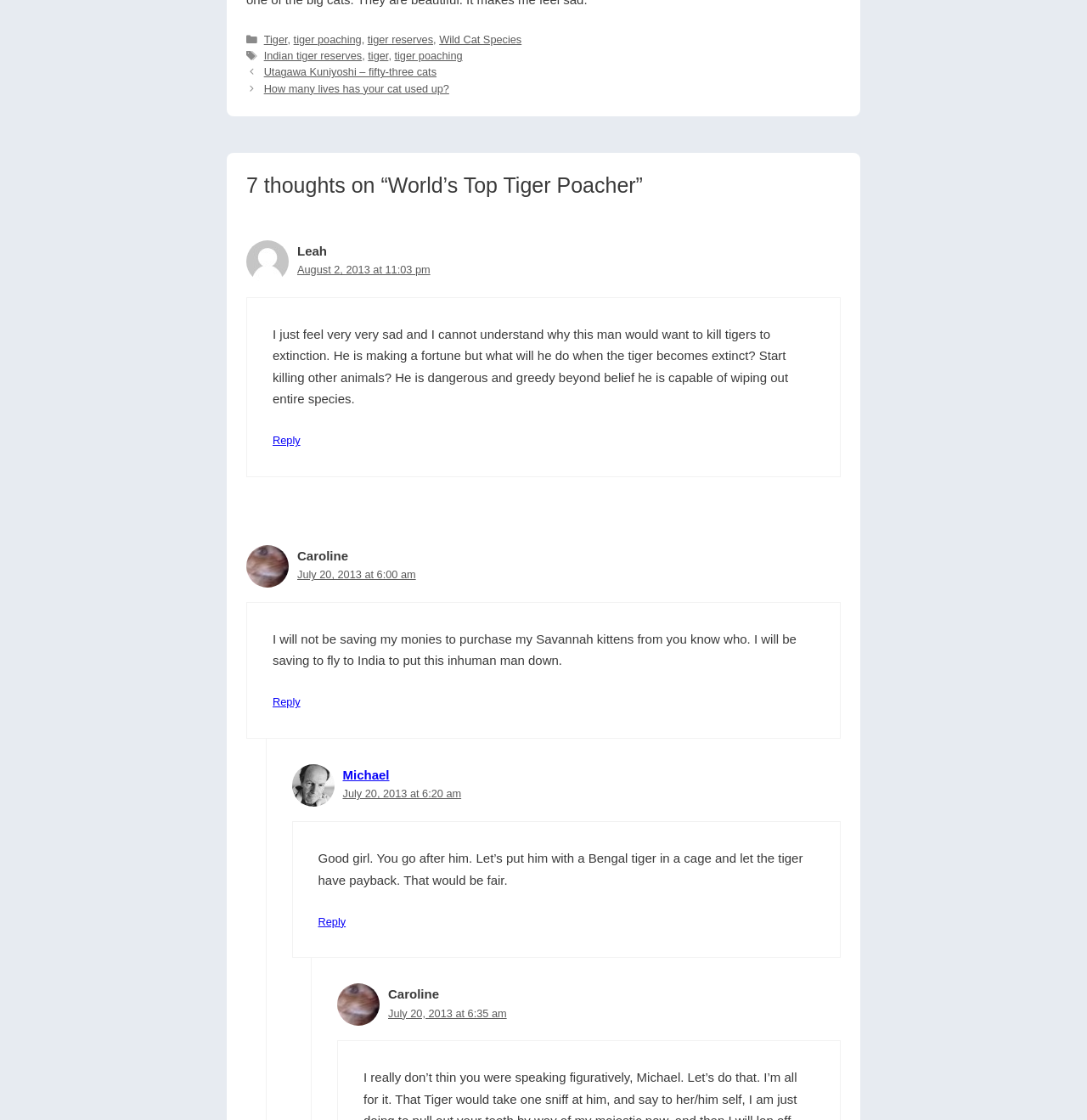How many comments are there on the post 'World’s Top Tiger Poacher'?
Provide a detailed answer to the question, using the image to inform your response.

There are four comment sections on the post 'World’s Top Tiger Poacher', each with a different user name and comment text, which suggests that there are four comments on this post.